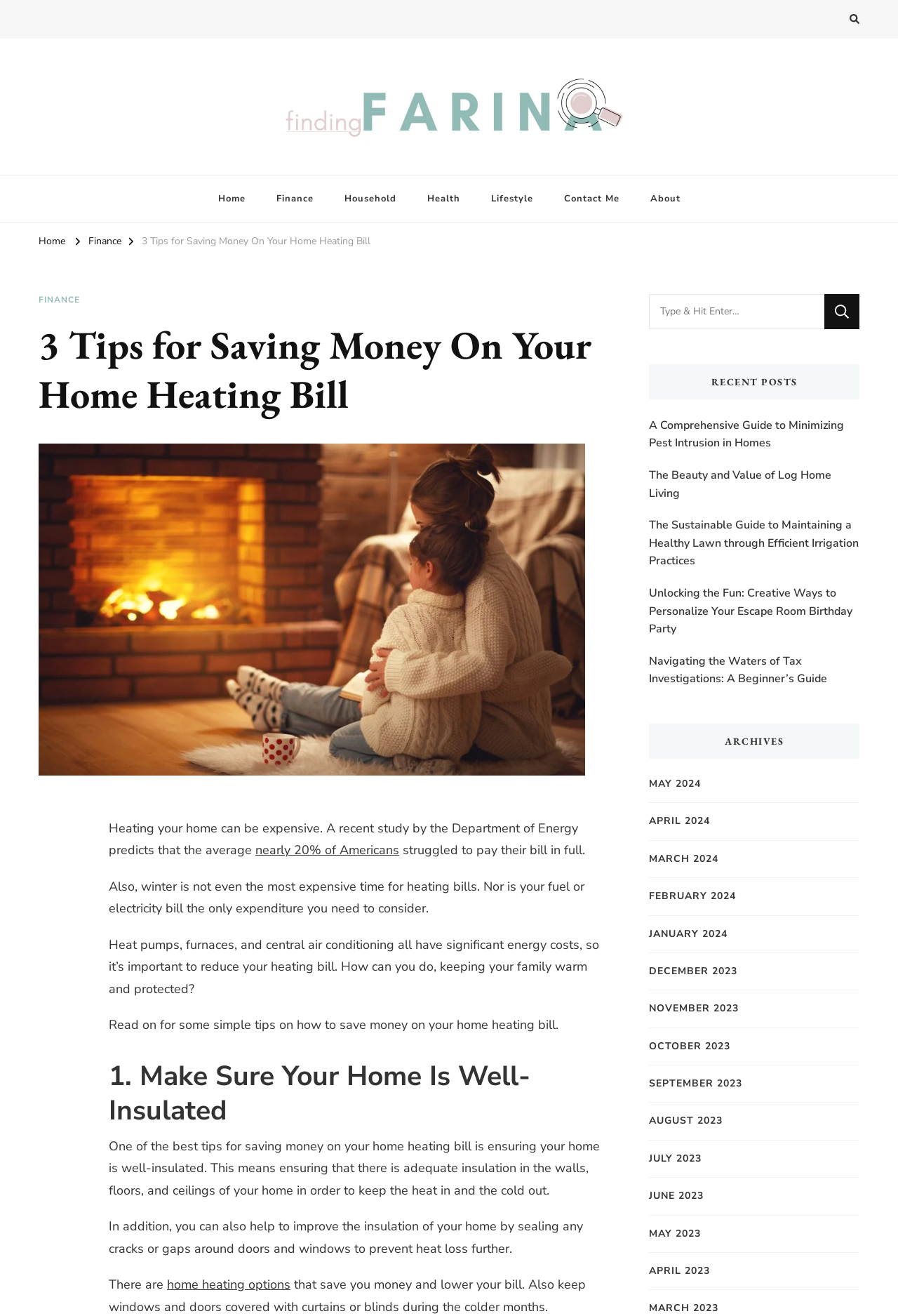What is the category of the article 'A Comprehensive Guide to Minimizing Pest Intrusion in Homes'?
Based on the image, respond with a single word or phrase.

Home